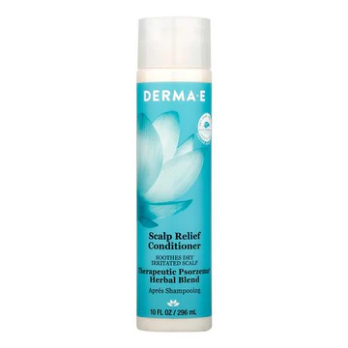Describe every aspect of the image in detail.

The image features a bottle of Derma E Scalp Relief Conditioner, which is designed to soothe and calm a dry, irritated scalp. The label prominently displays the product name "Scalp Relief Conditioner" along with the therapeutic "Psorzema® Herbal Blend." This blend, which includes Neem, Burdock, and Bearberry, is formulated to help replenish a dry scalp and promote overall scalp and hair health. The bottle comes in a 296 ml (10 fl oz) size and is shown against a neutral background, highlighting its sleek design and vibrant blue color, adorned with a soothing lotus flower graphic. This conditioner is suitable for users looking for relief from scalp irritation and is safe for color-treated hair.